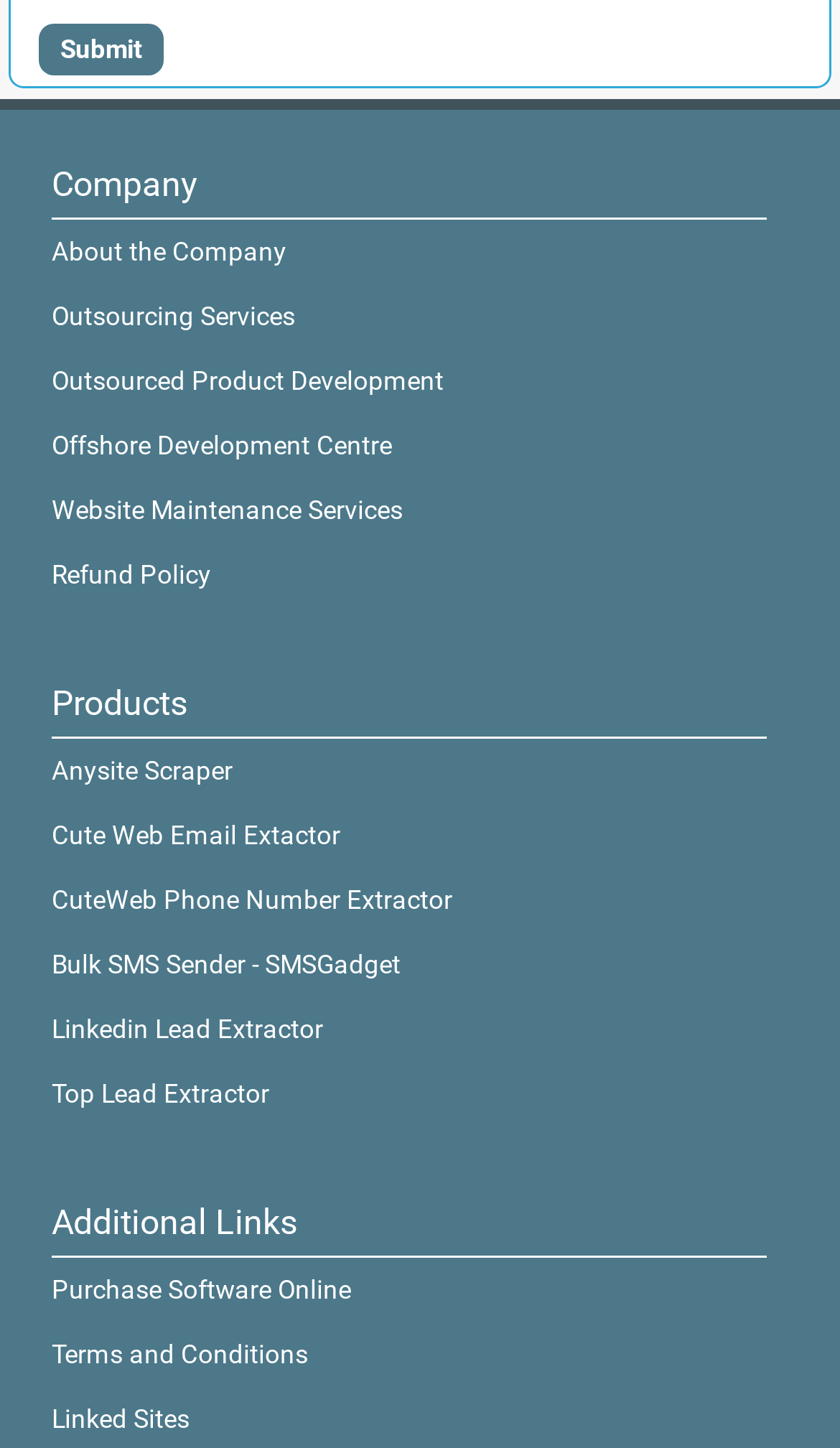Find the bounding box coordinates for the element that must be clicked to complete the instruction: "Read terms and conditions". The coordinates should be four float numbers between 0 and 1, indicated as [left, top, right, bottom].

[0.061, 0.925, 0.366, 0.946]